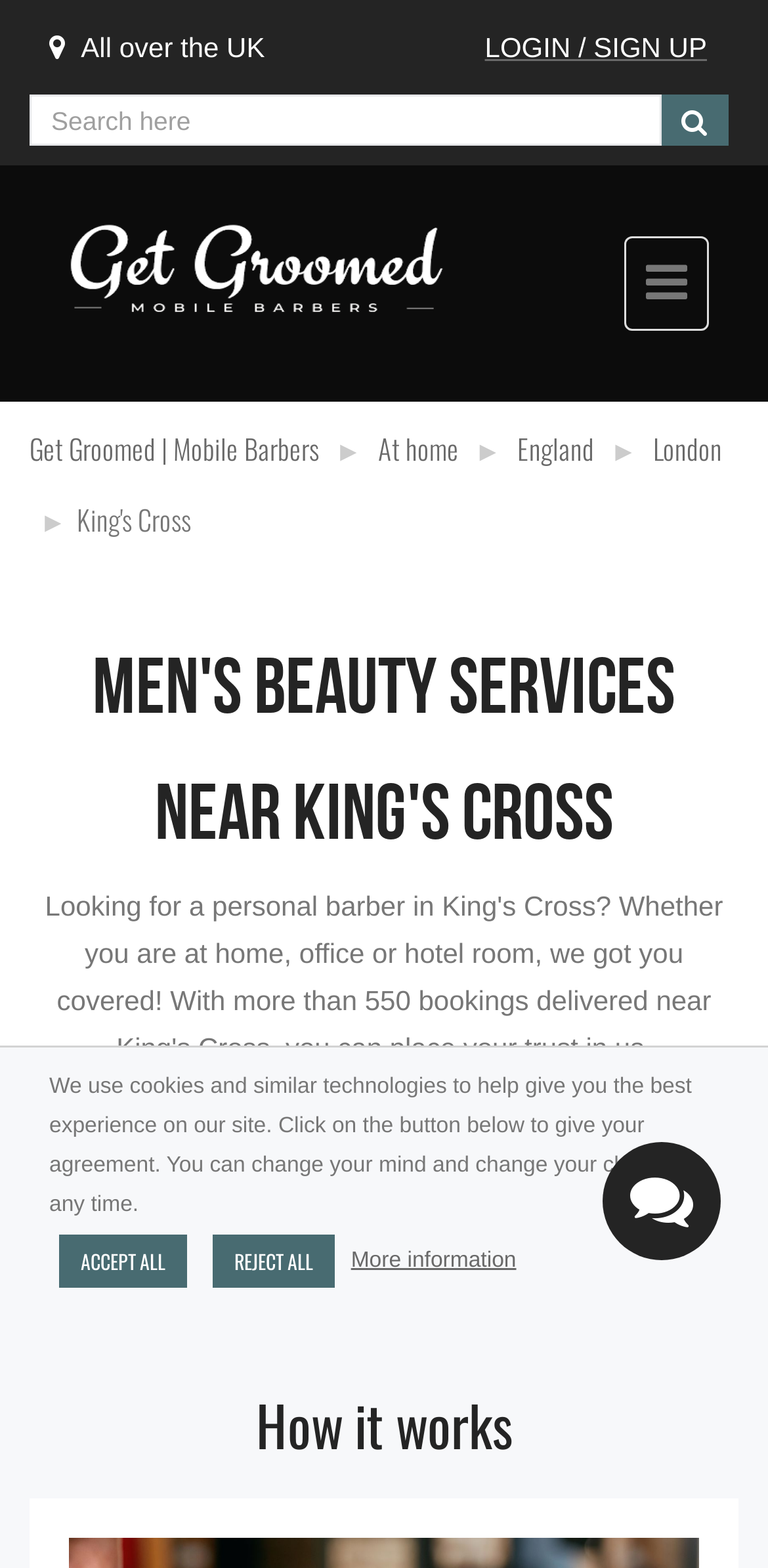Locate the bounding box coordinates of the area you need to click to fulfill this instruction: 'Search for a service'. The coordinates must be in the form of four float numbers ranging from 0 to 1: [left, top, right, bottom].

[0.038, 0.06, 0.862, 0.093]